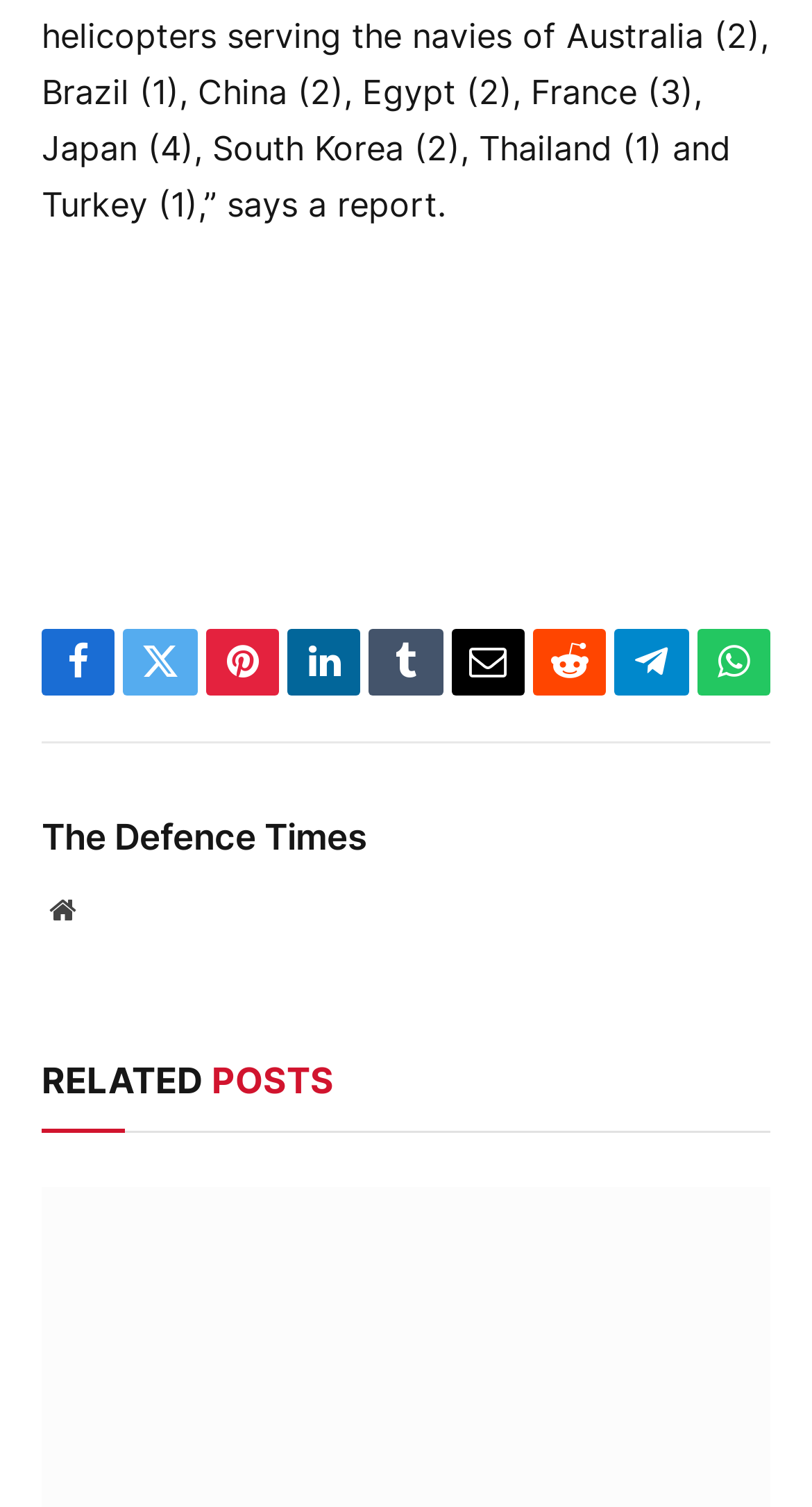Determine the bounding box coordinates for the HTML element mentioned in the following description: "Website". The coordinates should be a list of four floats ranging from 0 to 1, represented as [left, top, right, bottom].

[0.051, 0.591, 0.103, 0.618]